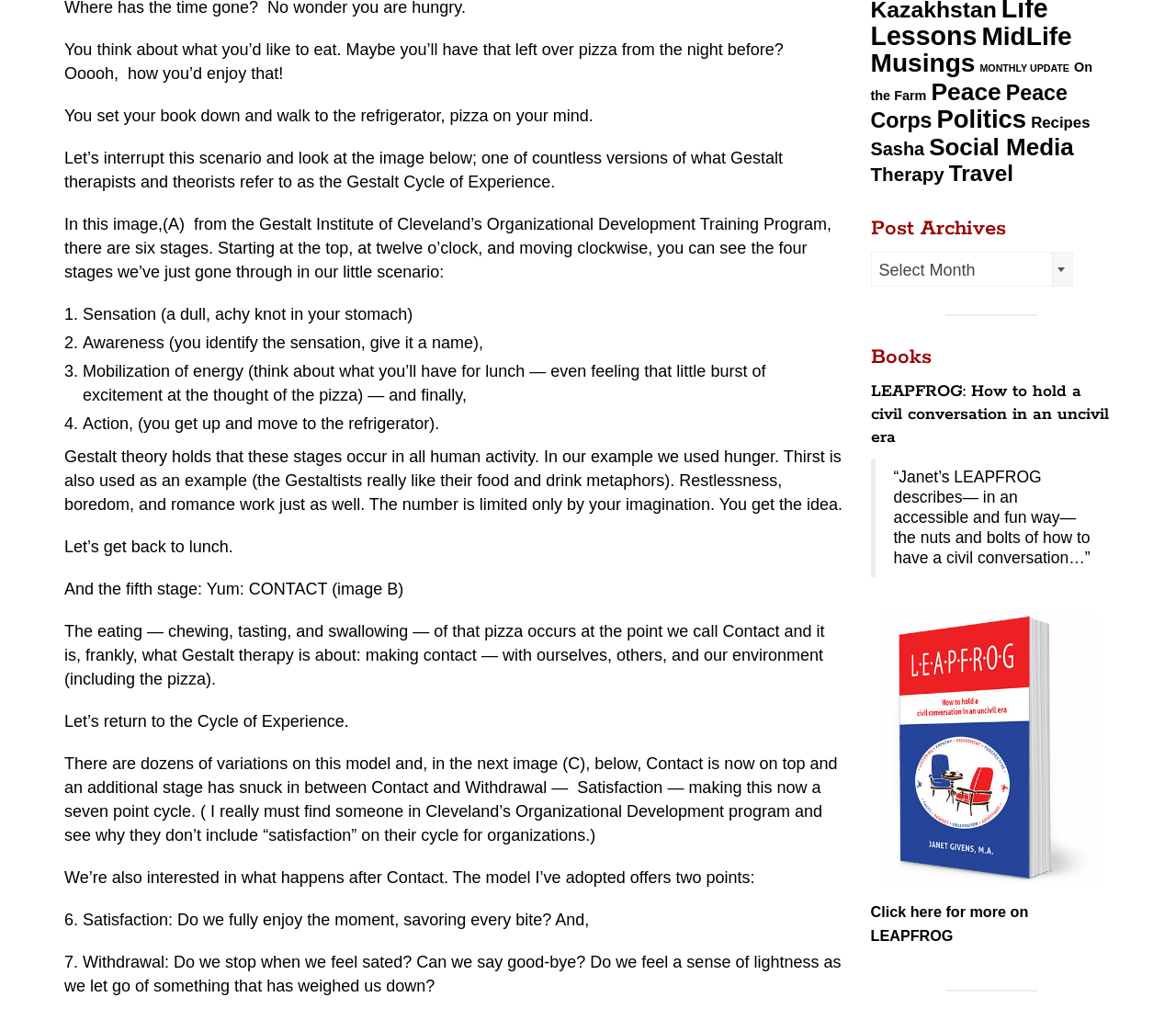Please provide the bounding box coordinates in the format (top-left x, top-left y, bottom-right x, bottom-right y). Remember, all values are floating point numbers between 0 and 1. What is the bounding box coordinate of the region described as: Therapy

[0.74, 0.16, 0.803, 0.181]